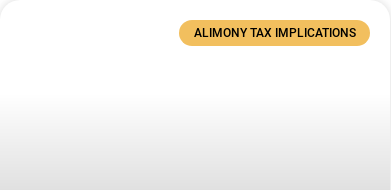Summarize the image with a detailed caption.

The image features a bold header titled "ALIMONY TAX IMPLICATIONS," emphasizing the focus on understanding the tax responsibilities associated with alimony. The design is clean, with a contrasting yellow background that draws attention to the text, making it easily readable. This graphical element is part of an informative article, which likely explores the nuances and potential tax consequences related to alimony and child support arrangements. The overall layout suggests a professional and educational context, aimed at guiding readers through important financial considerations in personal circumstances.